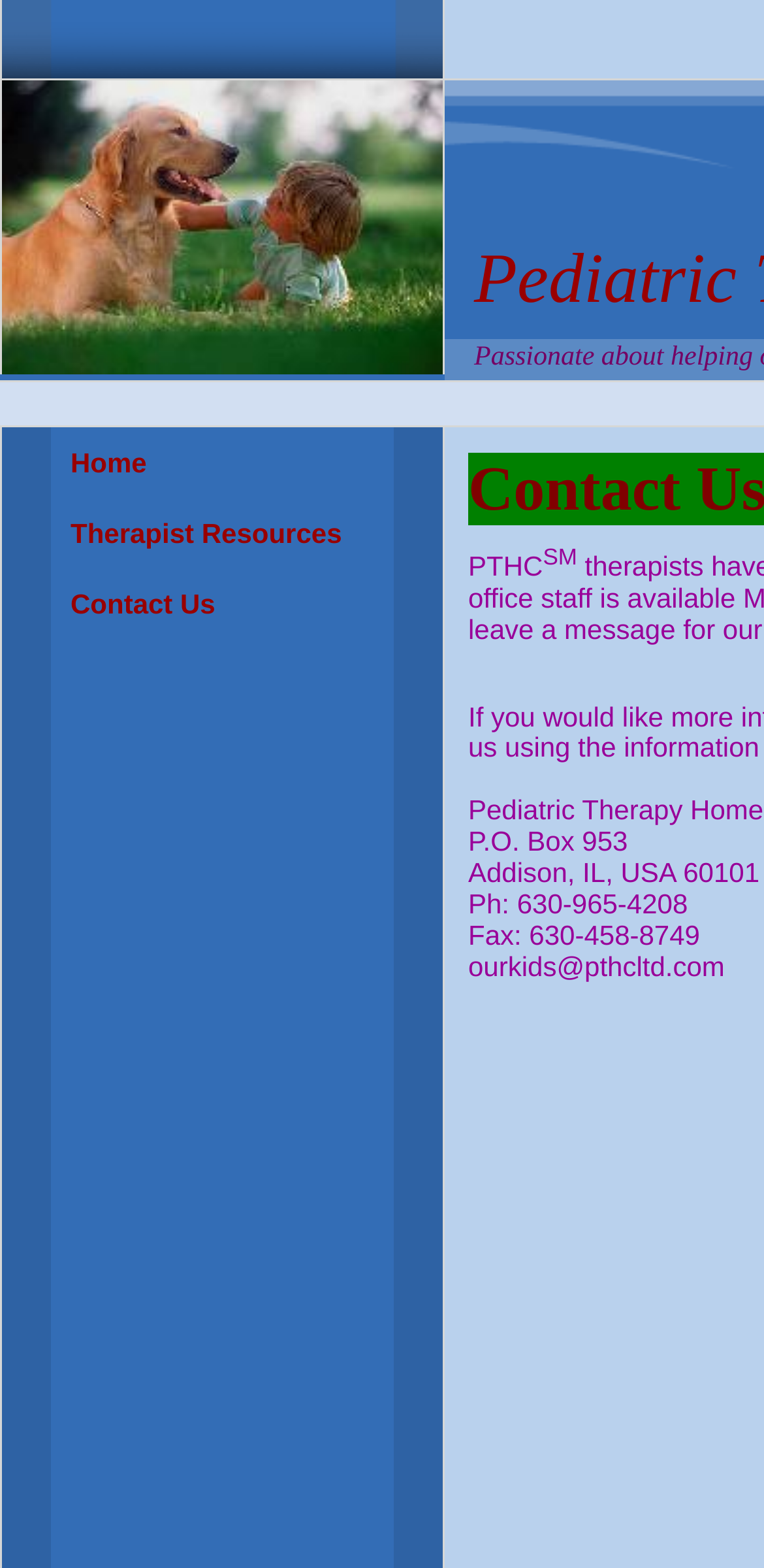Provide the bounding box coordinates, formatted as (top-left x, top-left y, bottom-right x, bottom-right y), with all values being floating point numbers between 0 and 1. Identify the bounding box of the UI element that matches the description: Home

[0.067, 0.272, 0.515, 0.318]